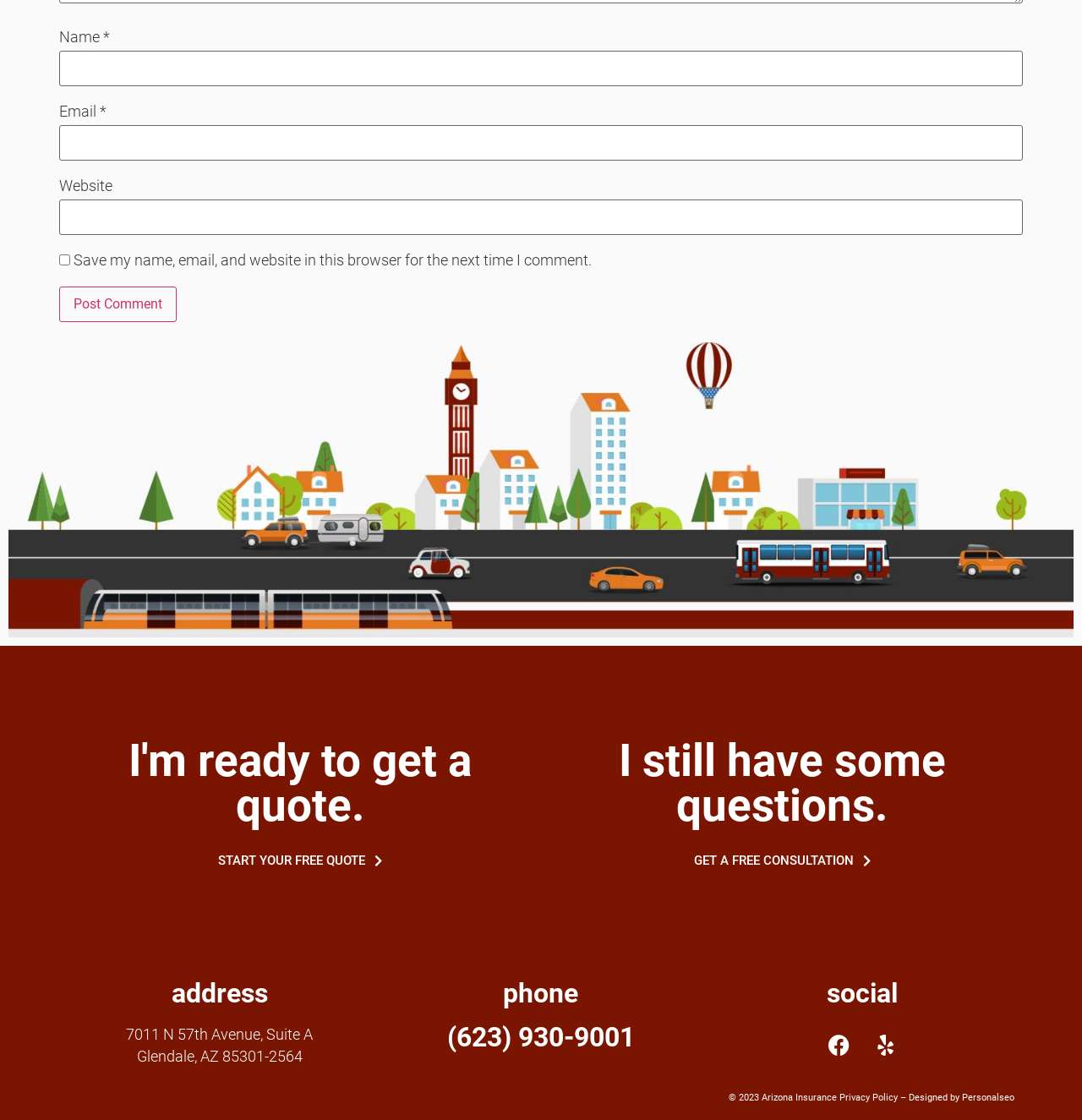Use a single word or phrase to answer the following:
What is the address of the company?

7011 N 57th Avenue, Suite A, Glendale, AZ 85301-2564